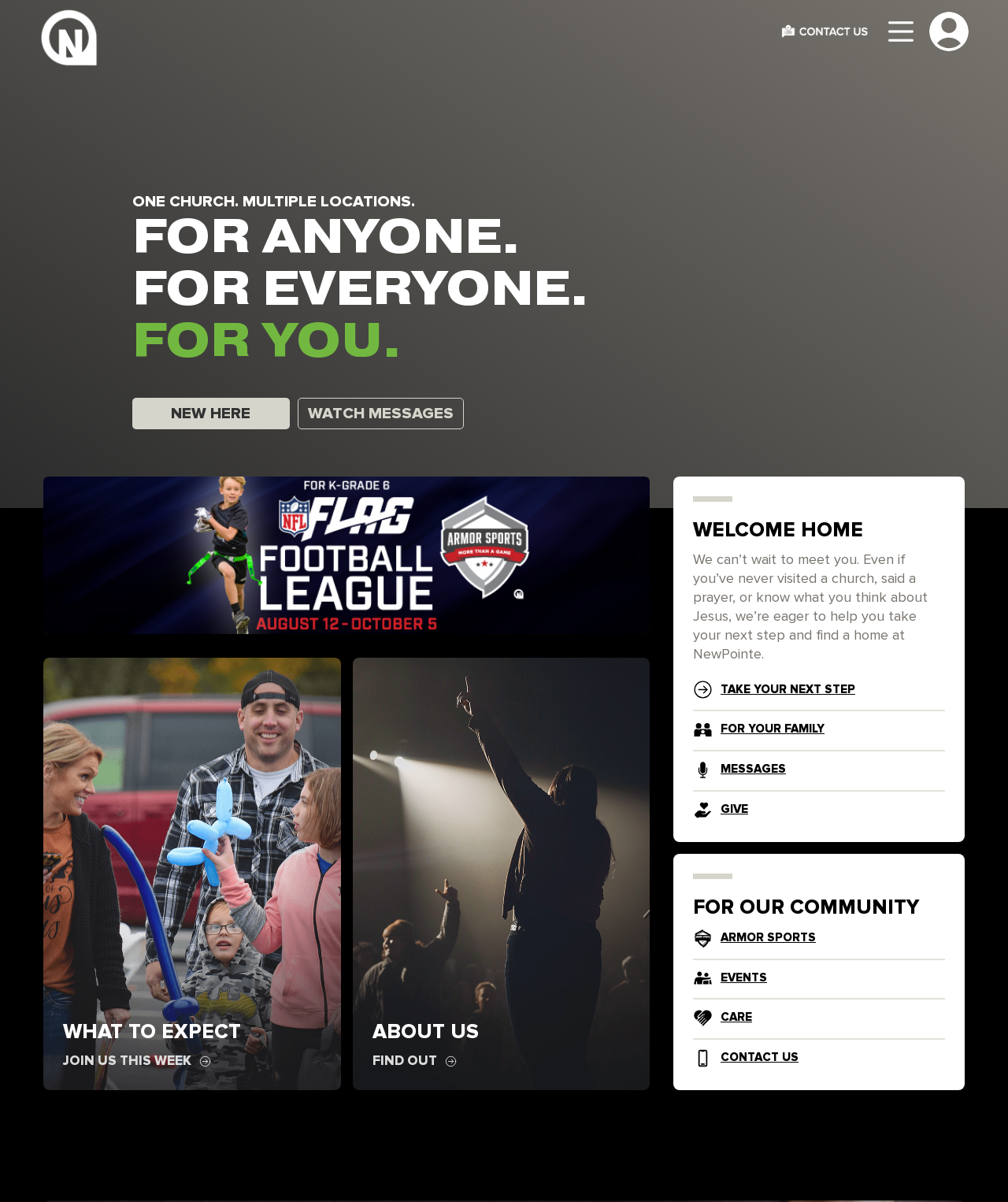Please determine the bounding box coordinates of the element's region to click for the following instruction: "Explore messages".

[0.715, 0.634, 0.78, 0.646]